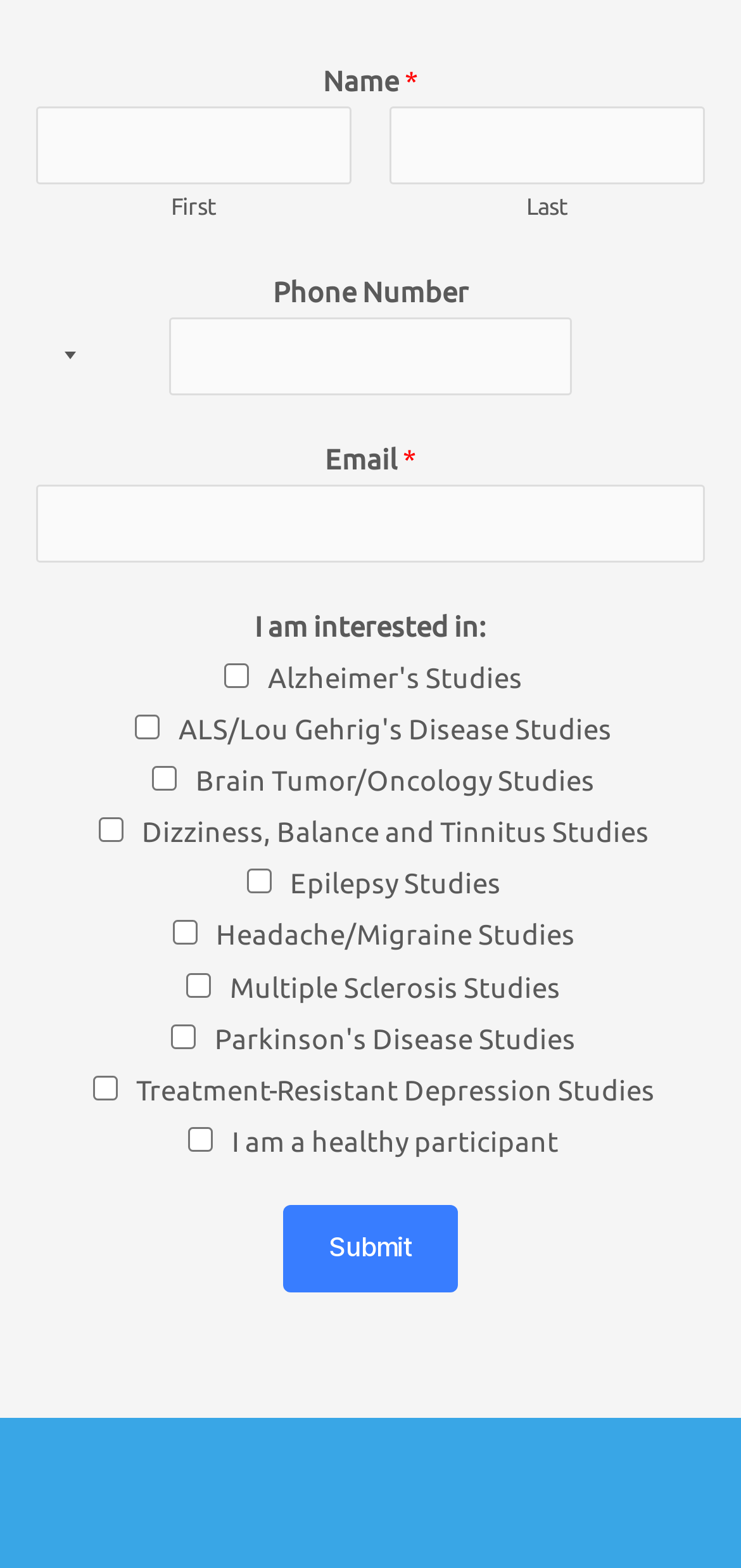Determine the coordinates of the bounding box for the clickable area needed to execute this instruction: "Submit".

[0.382, 0.768, 0.618, 0.824]